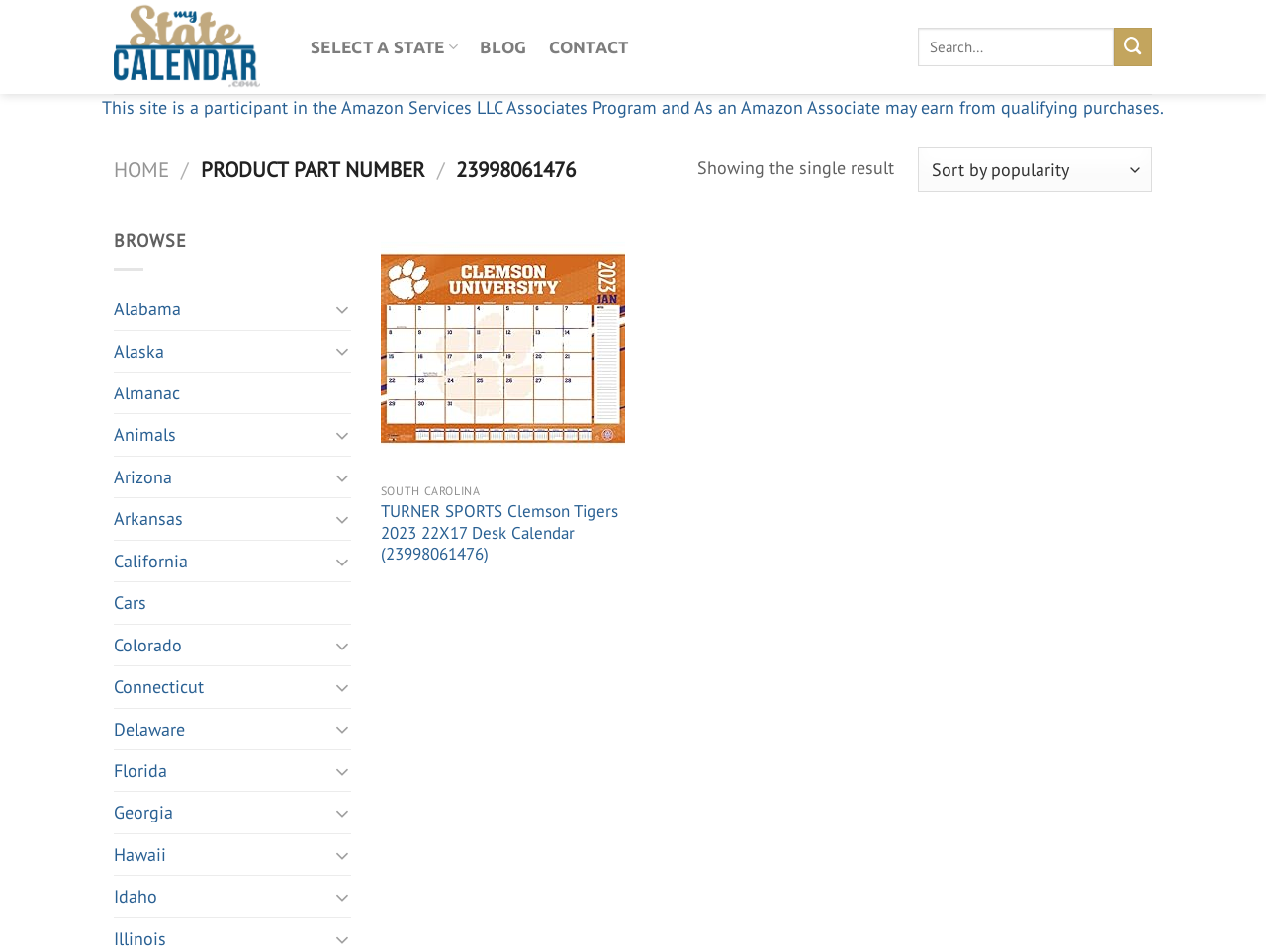Find the bounding box coordinates for the area you need to click to carry out the instruction: "Search for something". The coordinates should be four float numbers between 0 and 1, indicated as [left, top, right, bottom].

[0.725, 0.029, 0.91, 0.069]